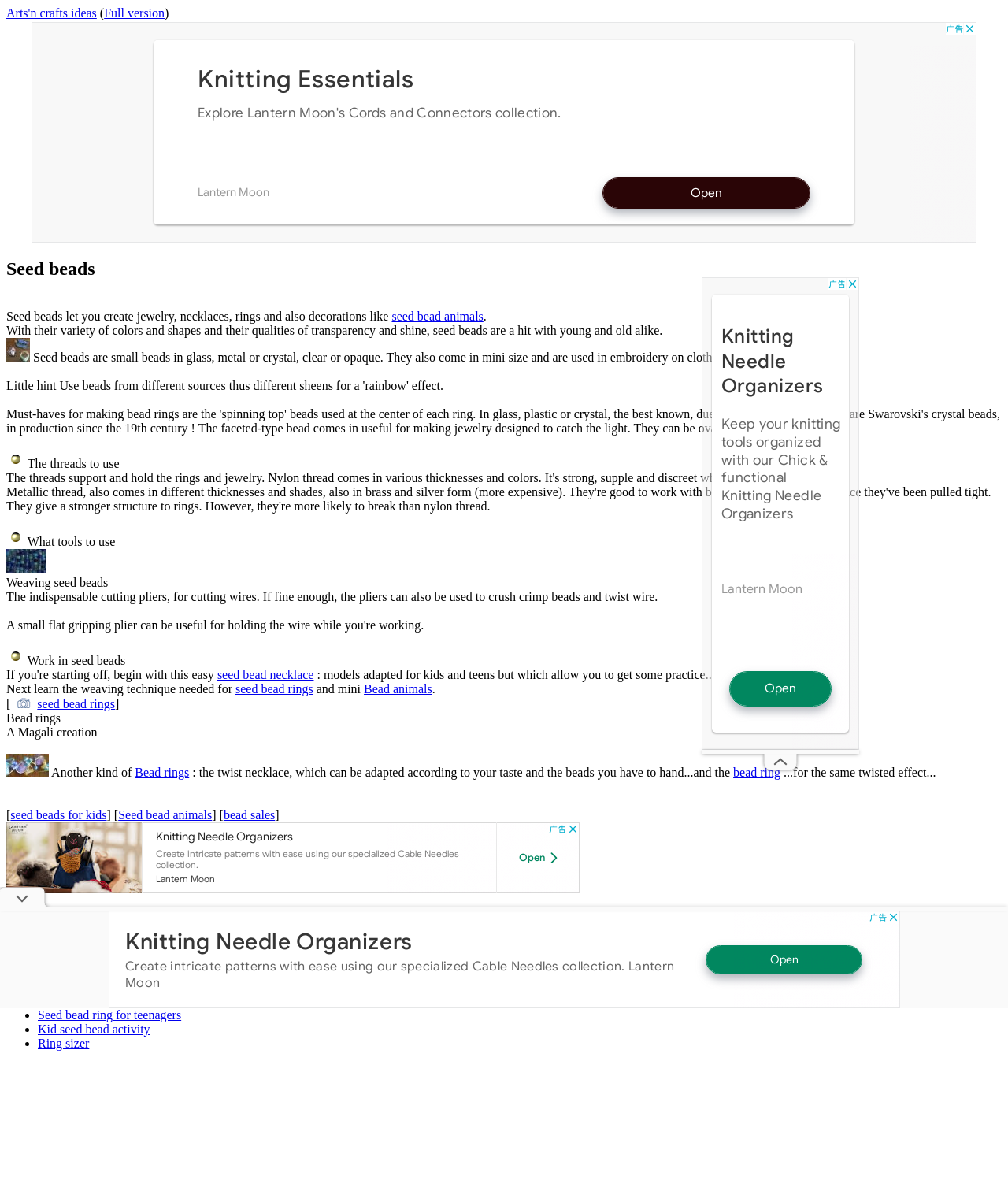Please locate the bounding box coordinates of the element that should be clicked to complete the given instruction: "Click on 'Arts'n crafts ideas'".

[0.006, 0.005, 0.096, 0.017]